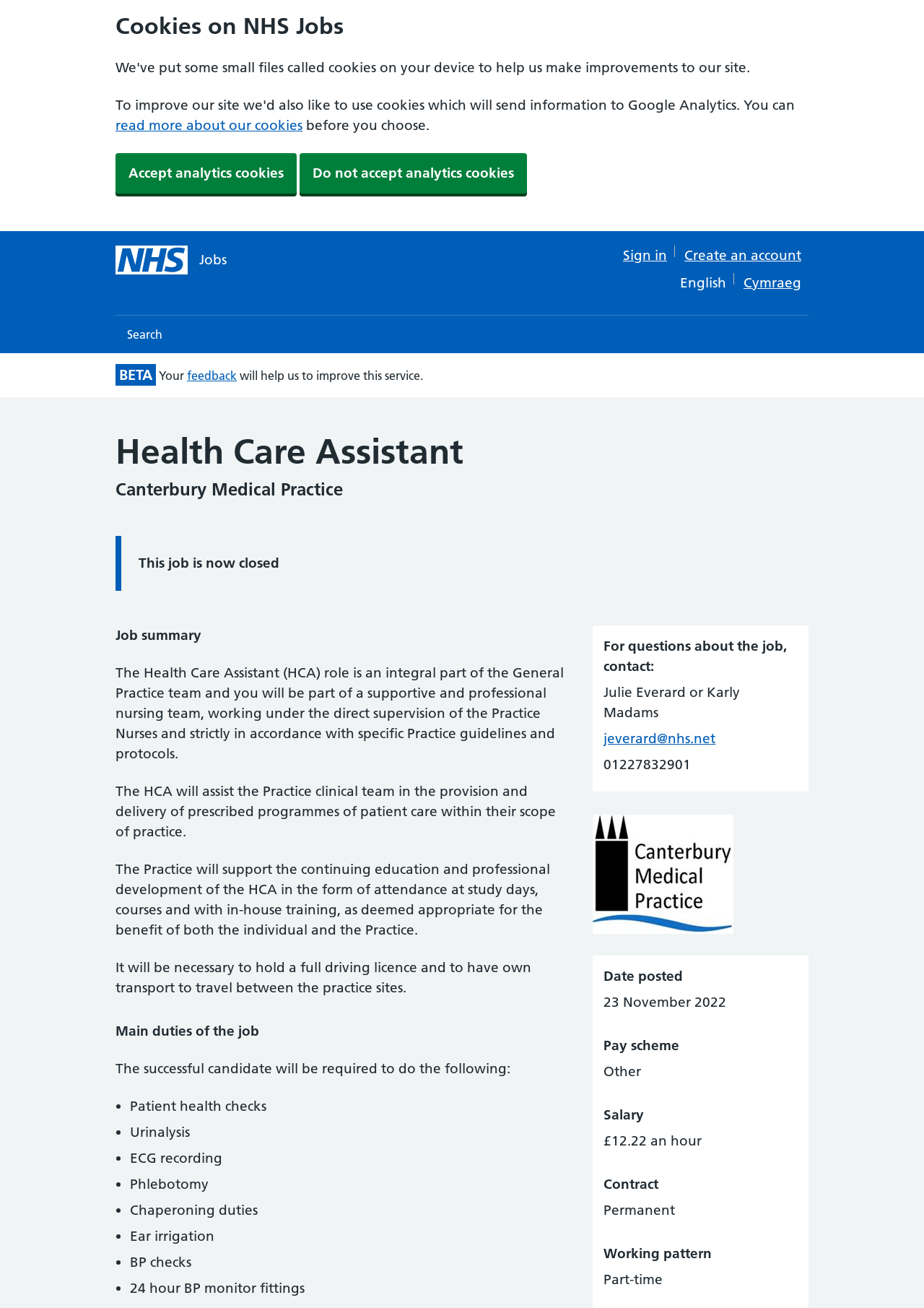Please determine the bounding box coordinates for the UI element described as: "read more about our cookies".

[0.125, 0.089, 0.327, 0.102]